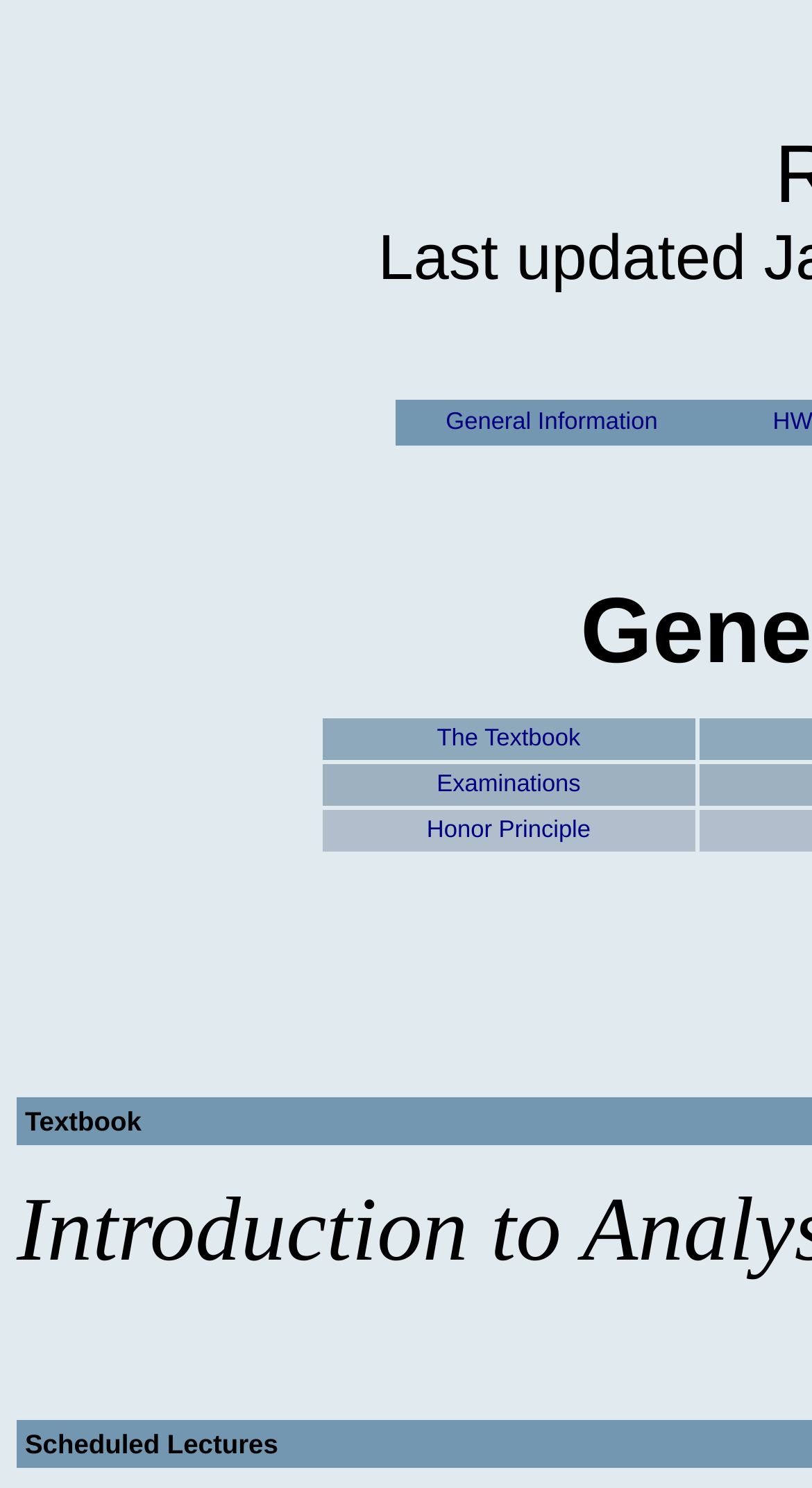Answer with a single word or phrase: 
What is the first column header?

The Textbook